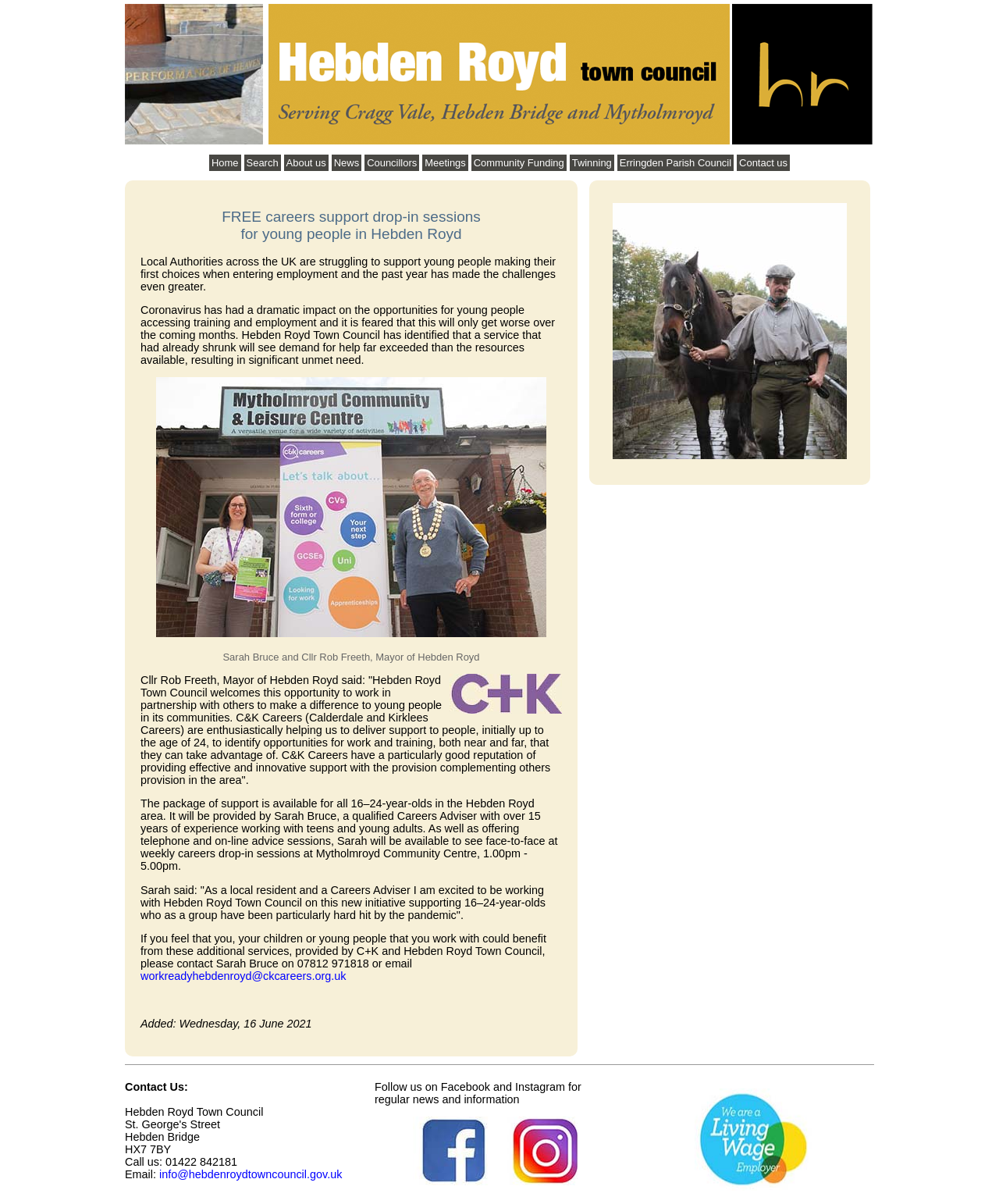Describe the entire webpage, focusing on both content and design.

The webpage is about Hebden Royd Town Council News 2021, specifically focusing on free careers support drop-in sessions for young people in Hebden Royd. At the top left, there is an image with the caption "Pictures from Hebden Royd". Next to it, there is a link to "Hebden Royd Town Council" with an associated image. On the right side, there is another image with the caption "Hebden Royd".

Below these images, there is a navigation menu with links to "Home", "Search", "About us", "News", "Councillors", "Meetings", "Community Funding", "Twinning", "Erringden Parish Council", and "Contact us".

The main content of the webpage starts with a heading that reads "FREE careers support drop-in sessions for young people in Hebden Royd". This is followed by three paragraphs of text that explain the challenges faced by young people in finding employment and training opportunities, and how Hebden Royd Town Council is working with C&K Careers to provide support to young people in the area.

Below these paragraphs, there is a quote from Cllr Rob Freeth, Mayor of Hebden Royd, and then more text that describes the package of support available to 16-24-year-olds in the Hebden Royd area. This includes telephone and online advice sessions, as well as face-to-face sessions at Mytholmroyd Community Centre.

Further down, there is a quote from Sarah Bruce, a qualified Careers Adviser, and then information on how to contact her for more information. There is also a link to an email address and a phone number.

At the bottom of the page, there is a section with contact information for Hebden Royd Town Council, including an address, phone number, and email address. There is also a call to action to follow the council on Facebook and Instagram, with associated images of social media icons. Finally, there is an image with the caption "Living Wage" at the bottom right corner of the page.